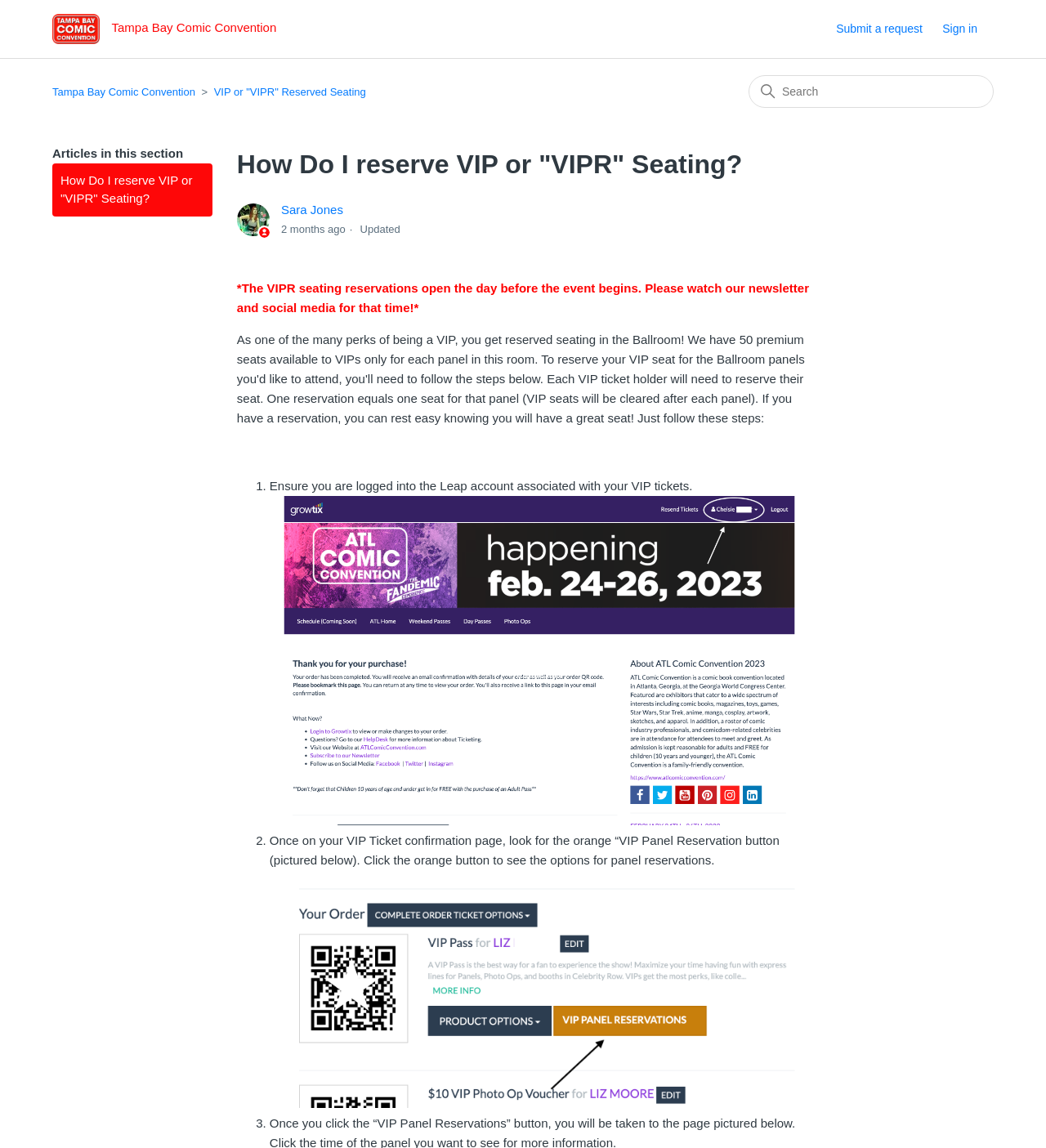Bounding box coordinates are specified in the format (top-left x, top-left y, bottom-right x, bottom-right y). All values are floating point numbers bounded between 0 and 1. Please provide the bounding box coordinate of the region this sentence describes: Terms of Use

None